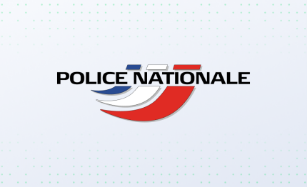Use a single word or phrase to answer the question: What is the style of the logo?

Sleek and modern